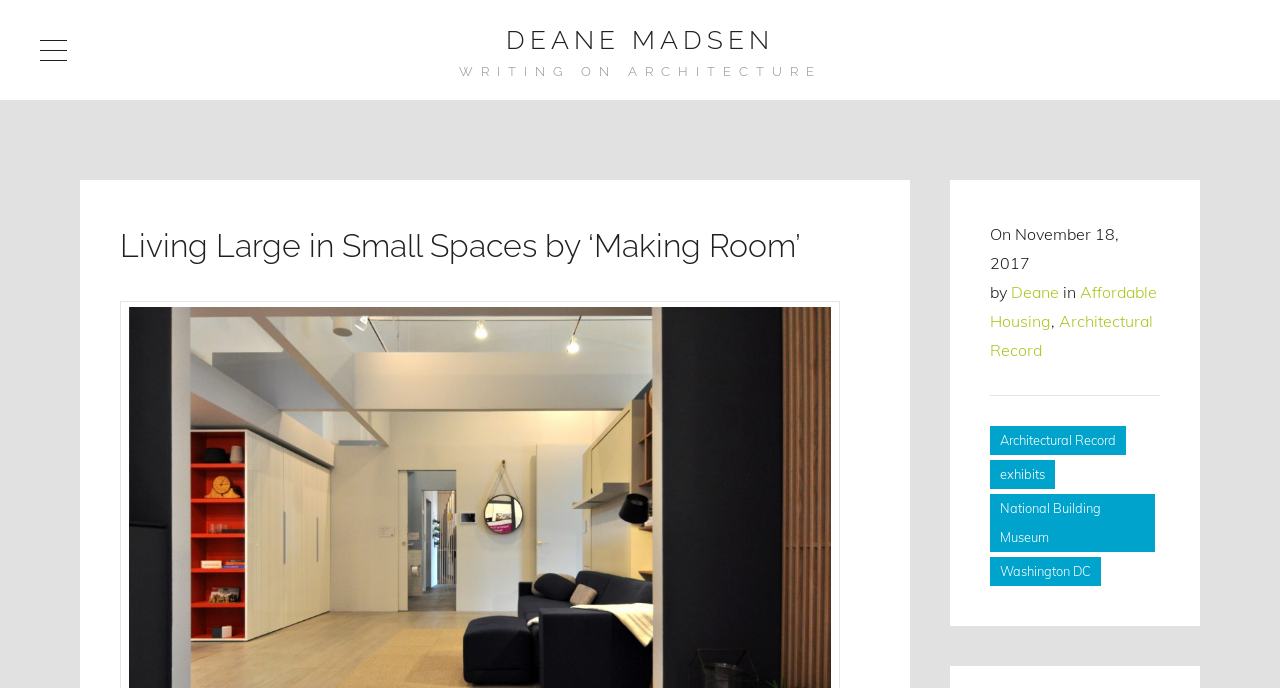Offer an in-depth caption of the entire webpage.

The webpage is about Deane Madsen, an architecture writer. At the top, there is a heading with the author's name "DEANE MADSEN" and a link with the same text. Below it, there is another heading "WRITING ON ARCHITECTURE". 

On the left side, there is a header section with a title "Living Large in Small Spaces by ‘Making Room’". On the right side, there is a link. 

At the bottom, there is a complementary section that contains a footer with several links and text elements. The footer has a publication date "November 18, 2017" and is attributed to "Deane" in "Affordable Housing" and "Architectural Record". There are also several links to "Architectural Record", "exhibits", "National Building Museum", and "Washington DC".